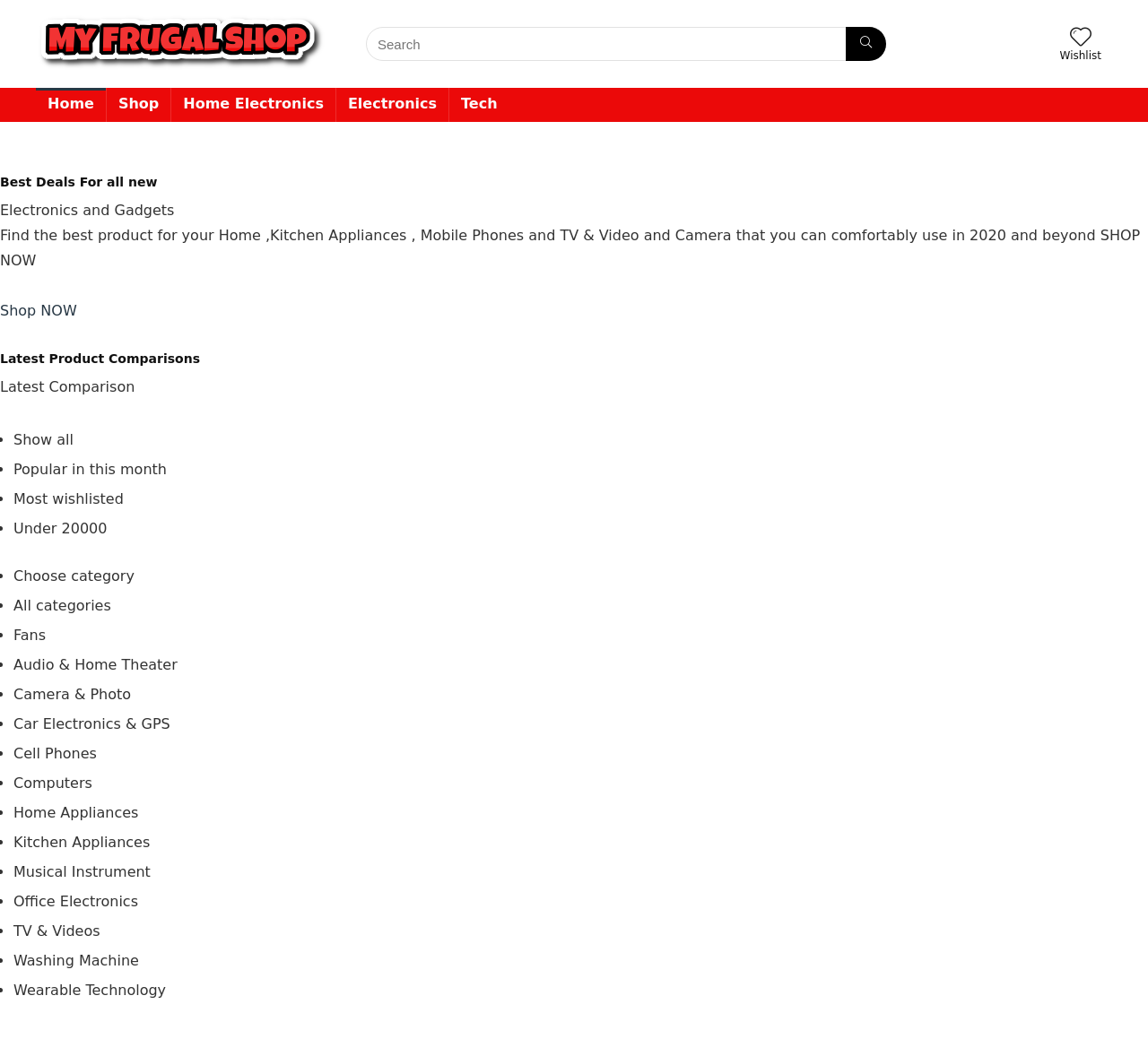Determine the bounding box coordinates for the area that should be clicked to carry out the following instruction: "View FAQ".

None